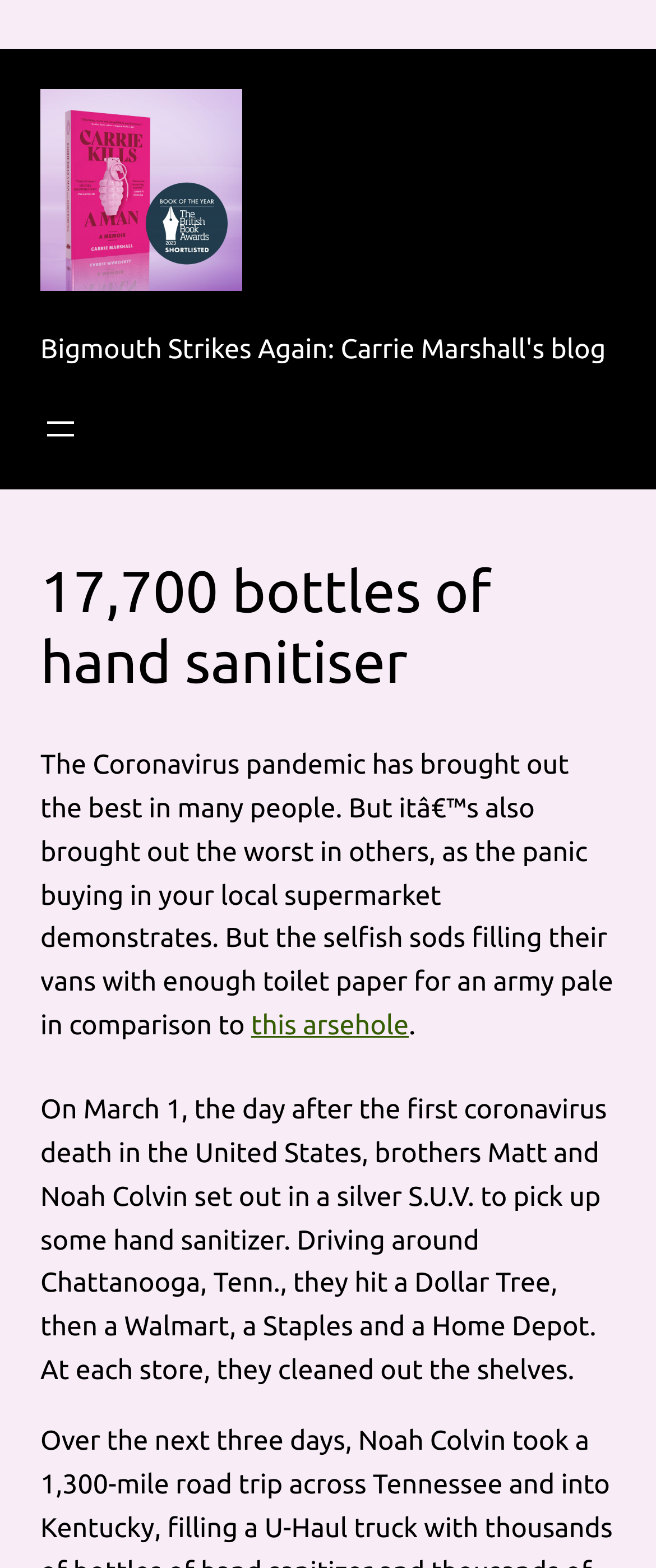Respond with a single word or short phrase to the following question: 
What is the author's opinion of people who are buying large quantities of hand sanitiser?

Negative